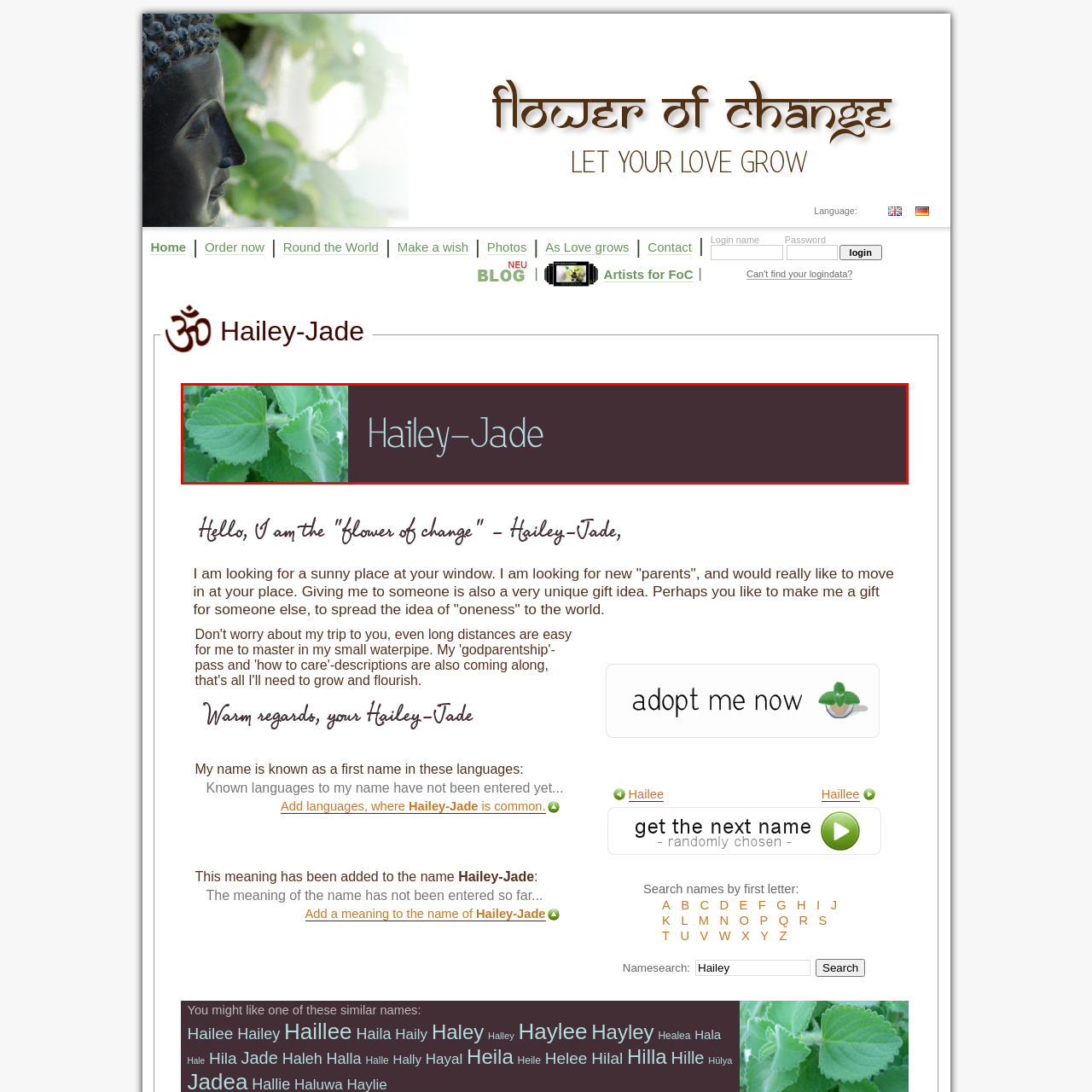Create a thorough description of the image portion outlined in red.

The image showcases lush green leaves of the Hailey-Jade plant, positioned prominently against a deep, rich brown background. The juxtaposition of the vibrant green foliage with the earthy backdrop creates a soothing aesthetic, emphasizing the natural beauty of the plant. To the right, the name "Hailey-Jade" is elegantly displayed in a soft, light blue font, giving a modern touch to the overall design. This presentation evokes a sense of calm and connection to nature, making it an inviting visual representation of the Hailey-Jade brand.